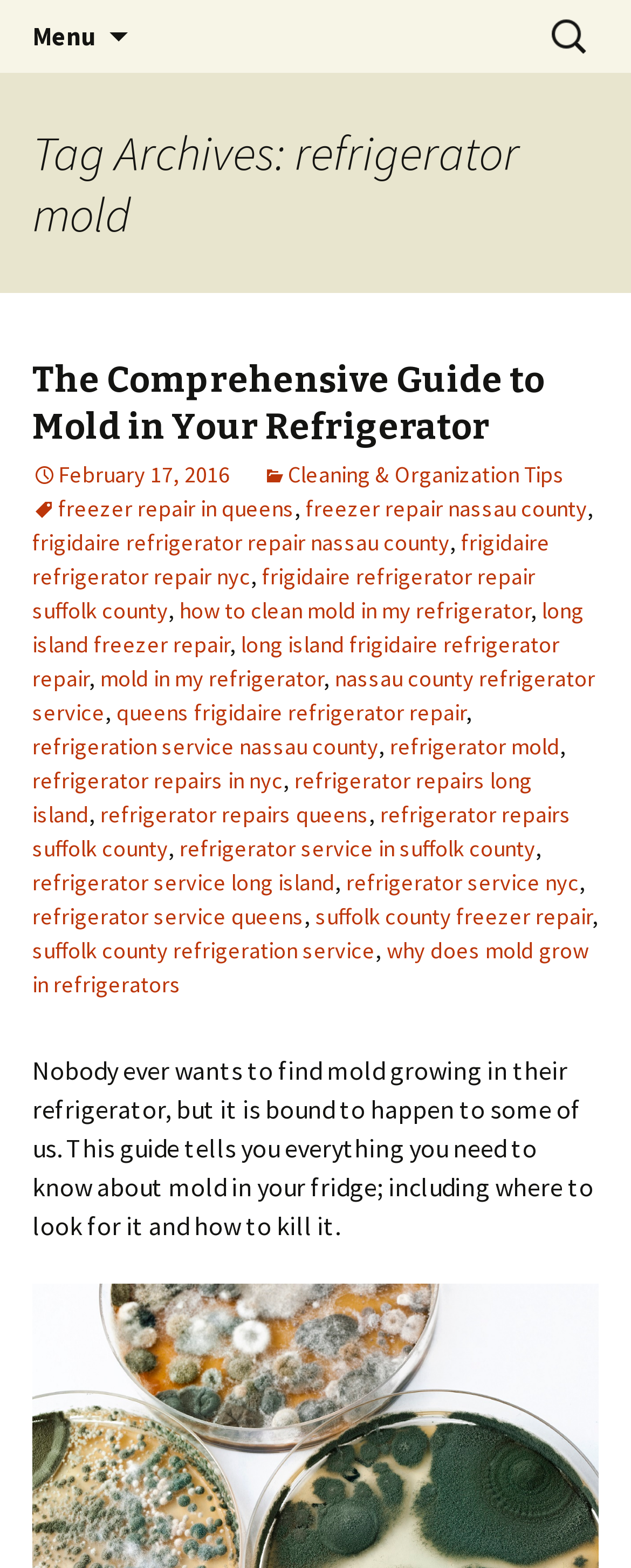Specify the bounding box coordinates of the region I need to click to perform the following instruction: "Check the date of the article". The coordinates must be four float numbers in the range of 0 to 1, i.e., [left, top, right, bottom].

[0.092, 0.293, 0.364, 0.312]